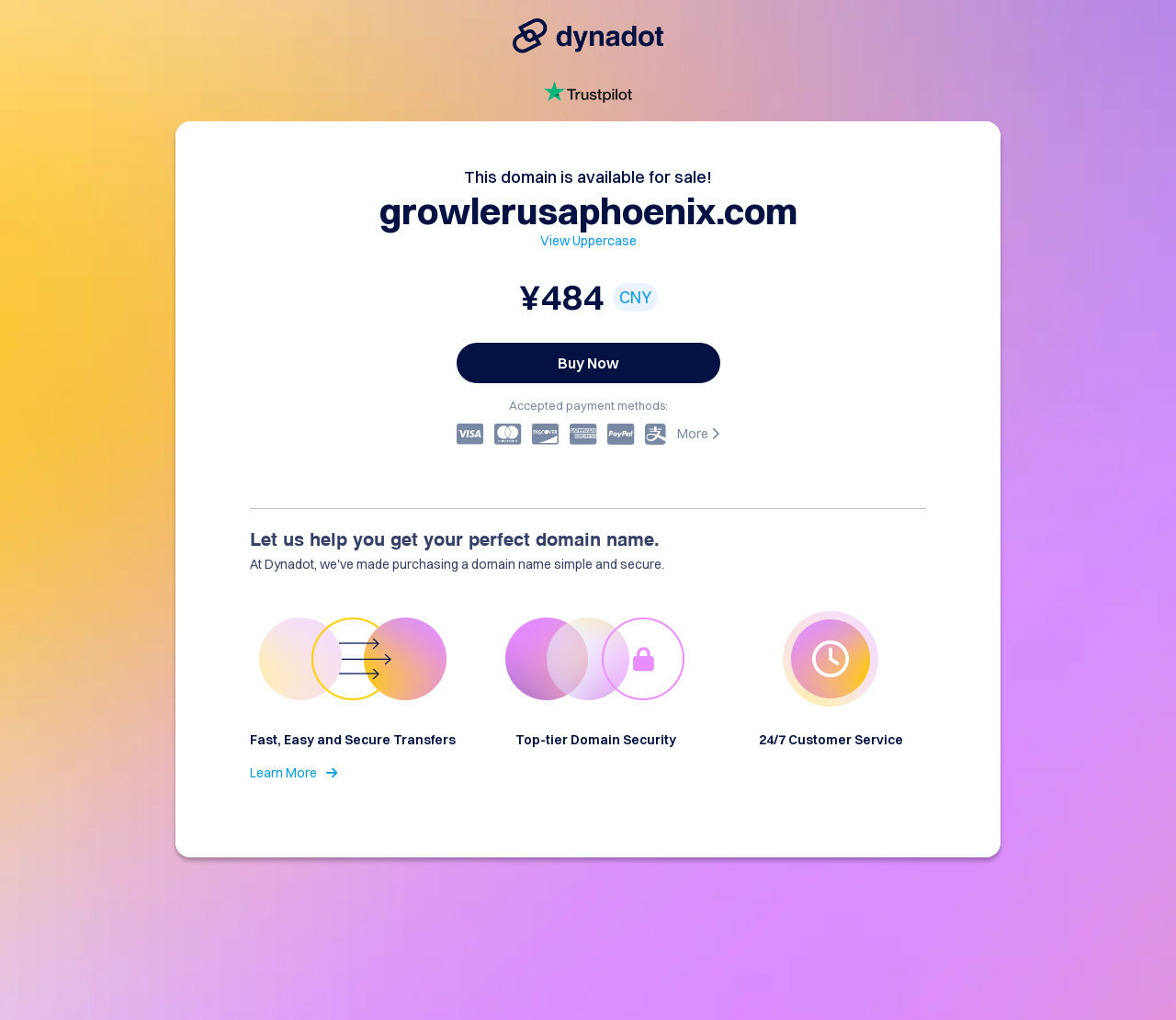What is the domain name for sale?
With the help of the image, please provide a detailed response to the question.

The domain name for sale is mentioned in the heading of the webpage as 'This domain is available for sale! growlerusaphoenix.com'.